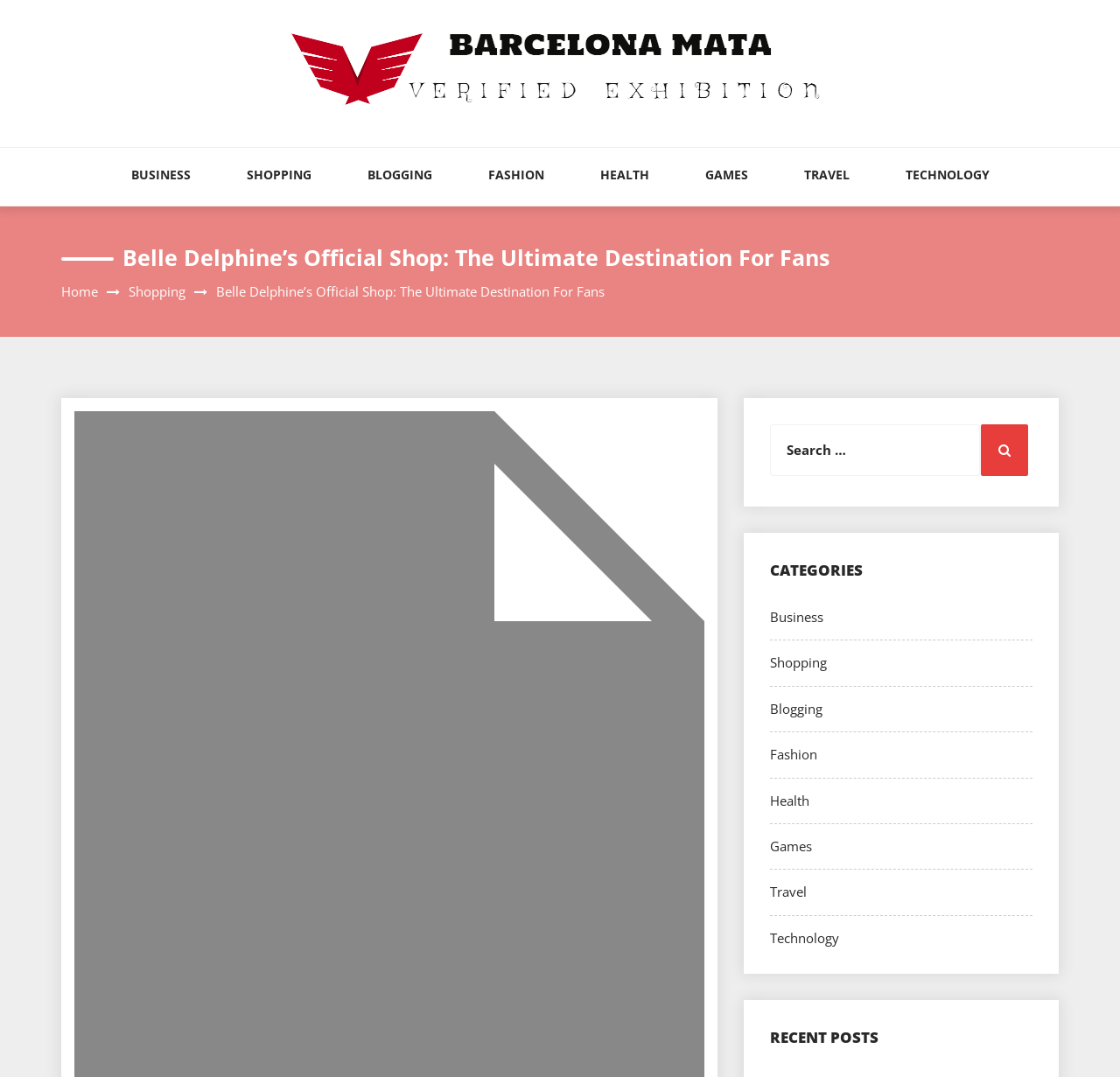Locate the bounding box coordinates of the item that should be clicked to fulfill the instruction: "Click on the 'PSPCL Recruitment 2024…' link".

None